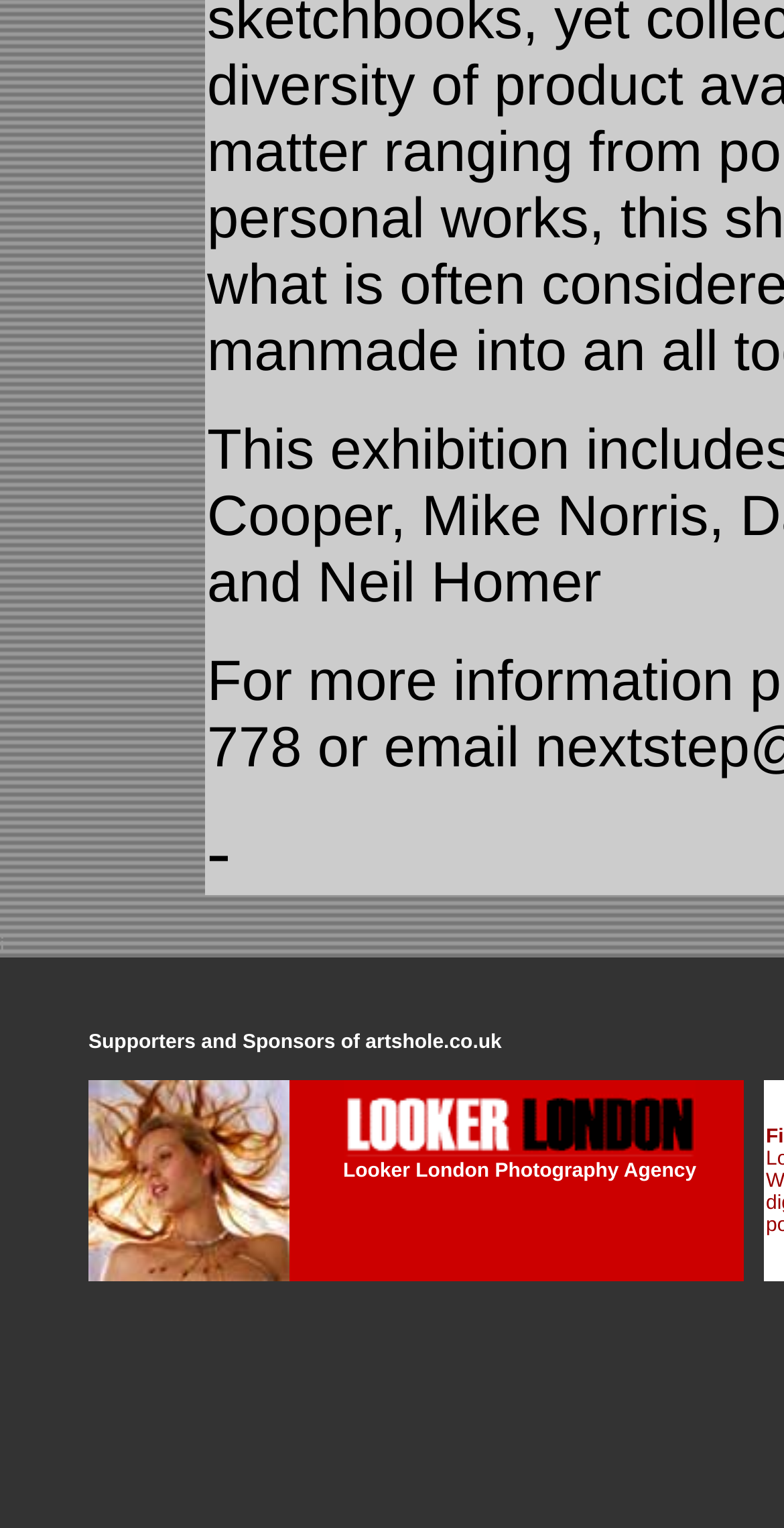Please give a one-word or short phrase response to the following question: 
What is the name of the photography agency?

Looker London Photography Agency